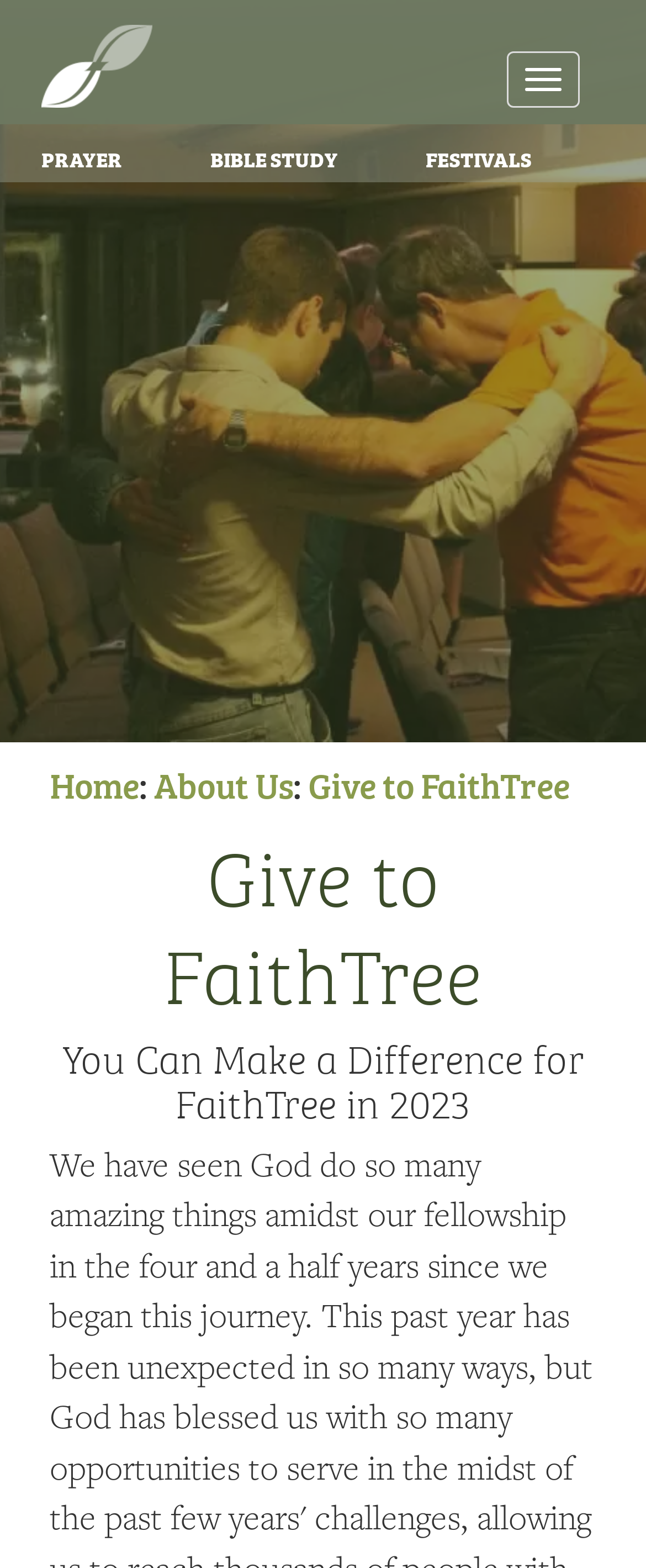Identify the bounding box coordinates of the specific part of the webpage to click to complete this instruction: "Learn about FaithTree".

[0.238, 0.483, 0.454, 0.516]